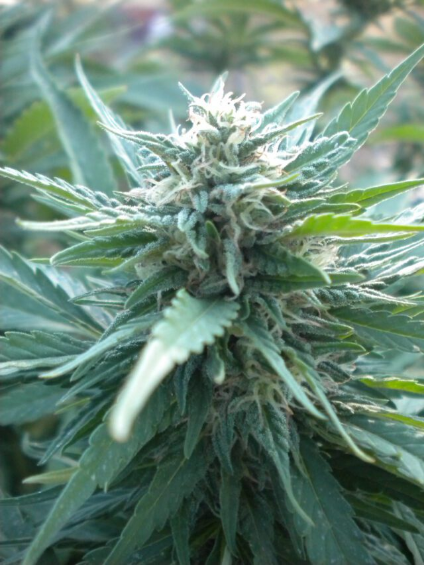What is the characteristic of the leaves in the image?
Please analyze the image and answer the question with as much detail as possible.

The caption describes the leaves in the image as vibrant green, which suggests that the leaves have a bright and intense green color.